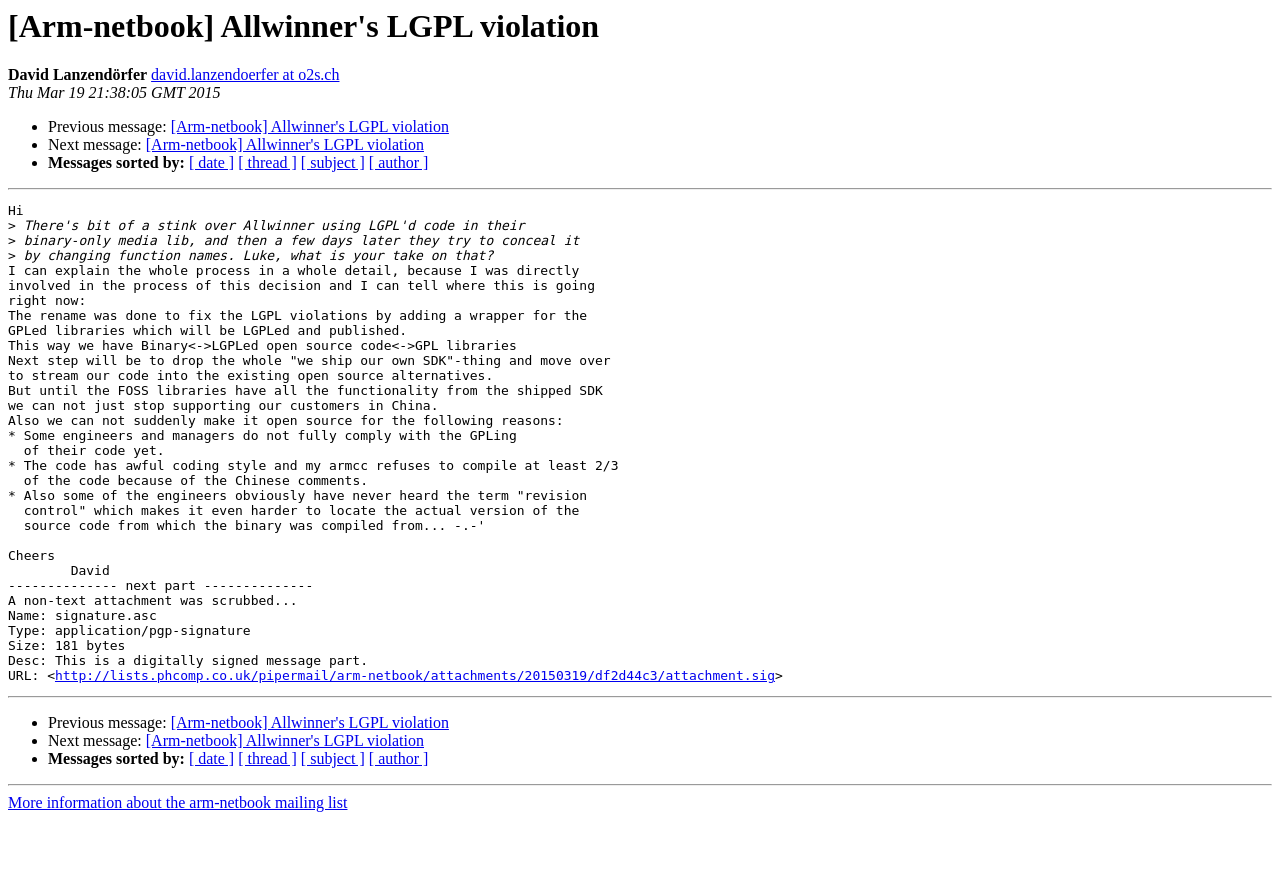Generate the text content of the main heading of the webpage.

[Arm-netbook] Allwinner's LGPL violation